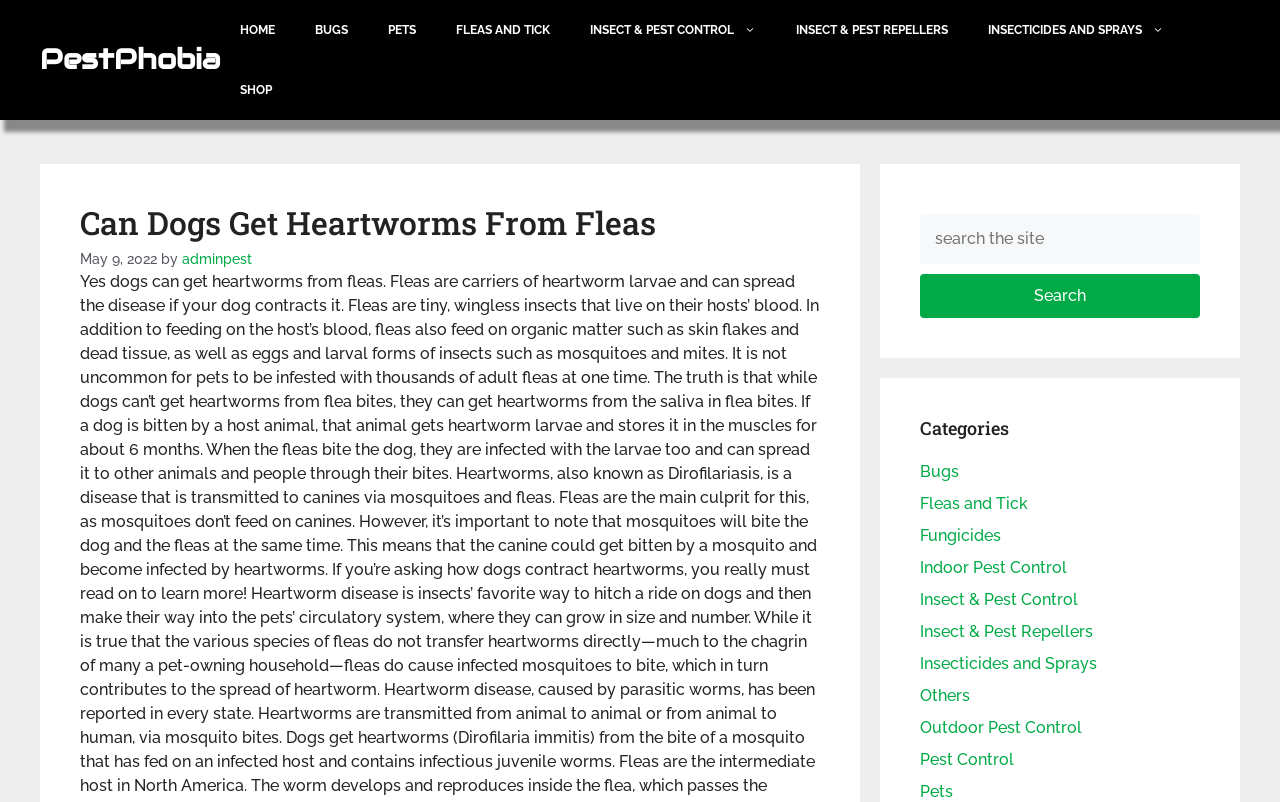Generate the text content of the main heading of the webpage.

Can Dogs Get Heartworms From Fleas